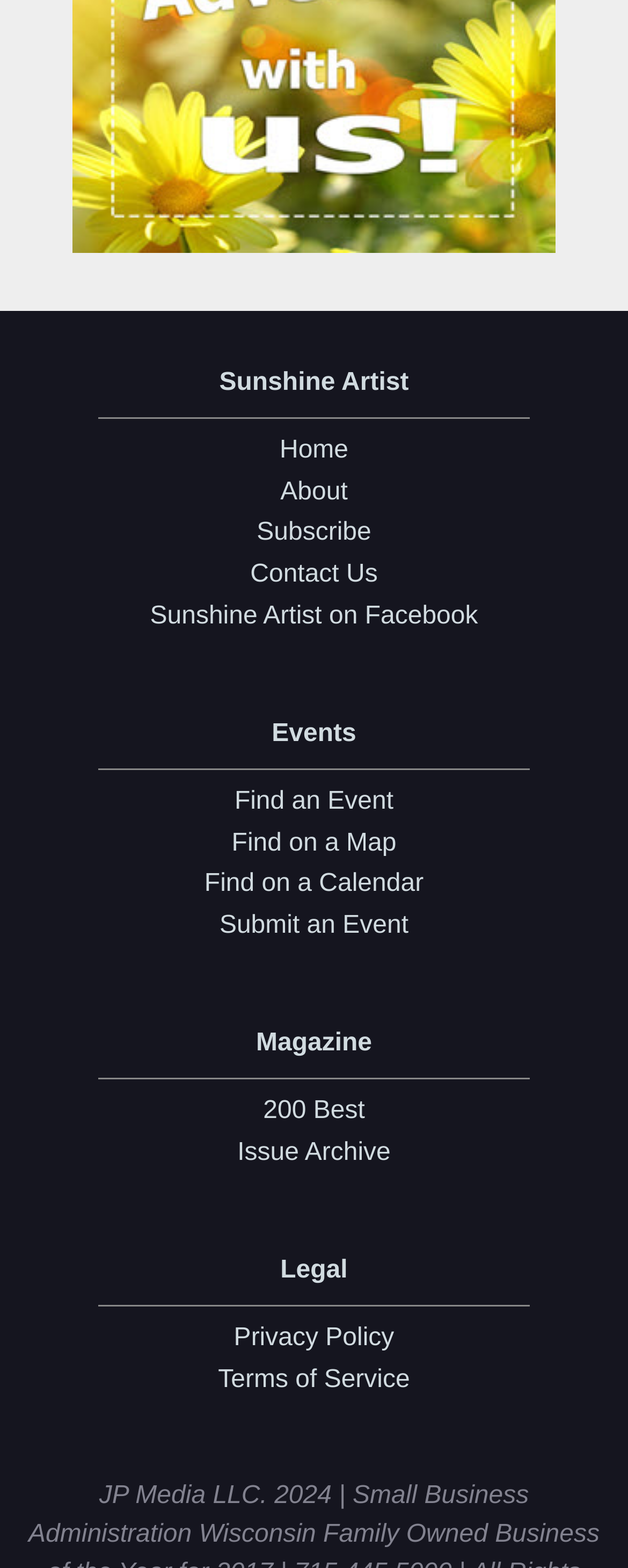Show the bounding box coordinates of the region that should be clicked to follow the instruction: "go to home page."

[0.041, 0.275, 0.959, 0.301]